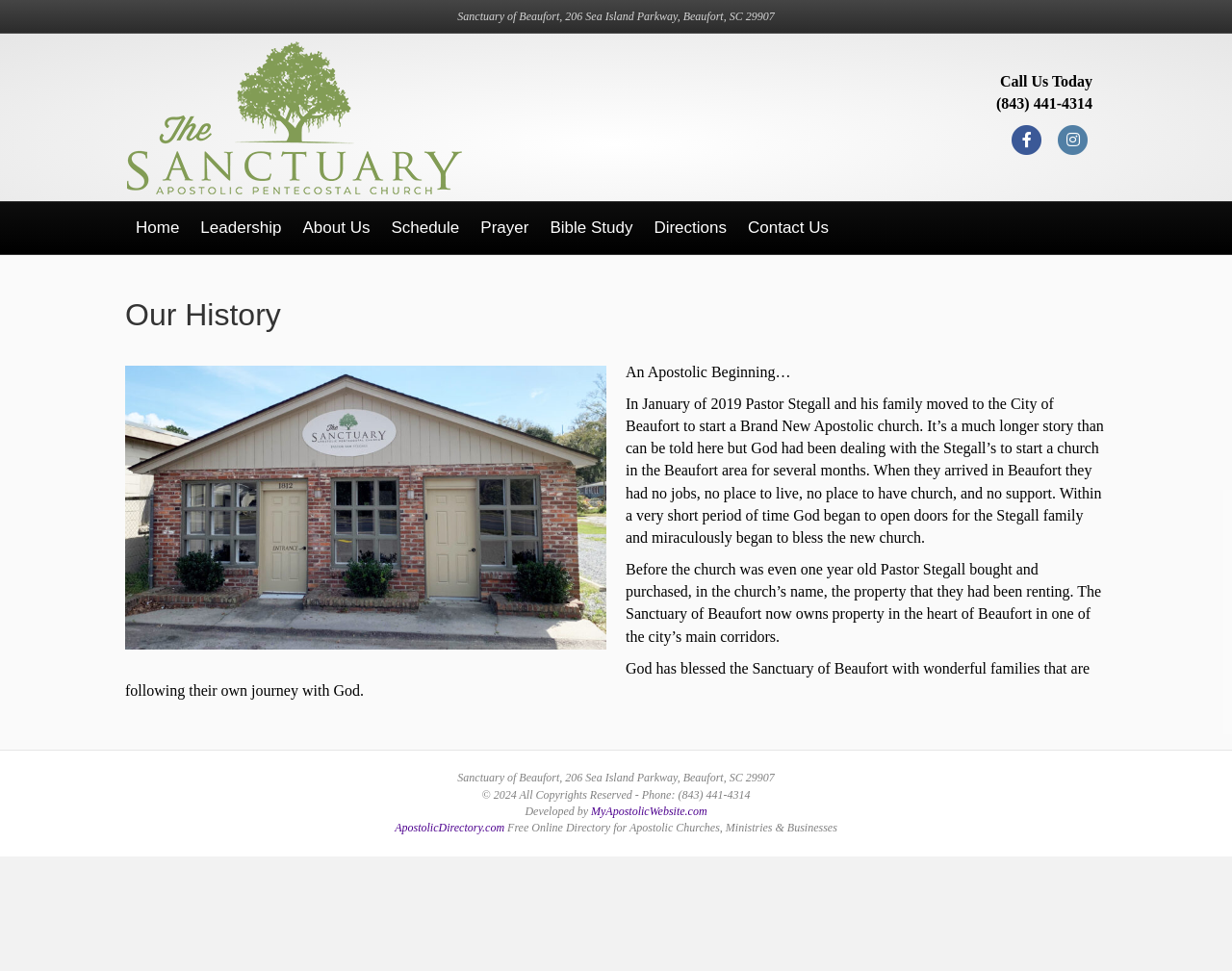What is the address of Sanctuary of Beaufort?
Answer with a single word or phrase, using the screenshot for reference.

206 Sea Island Parkway, Beaufort, SC 29907